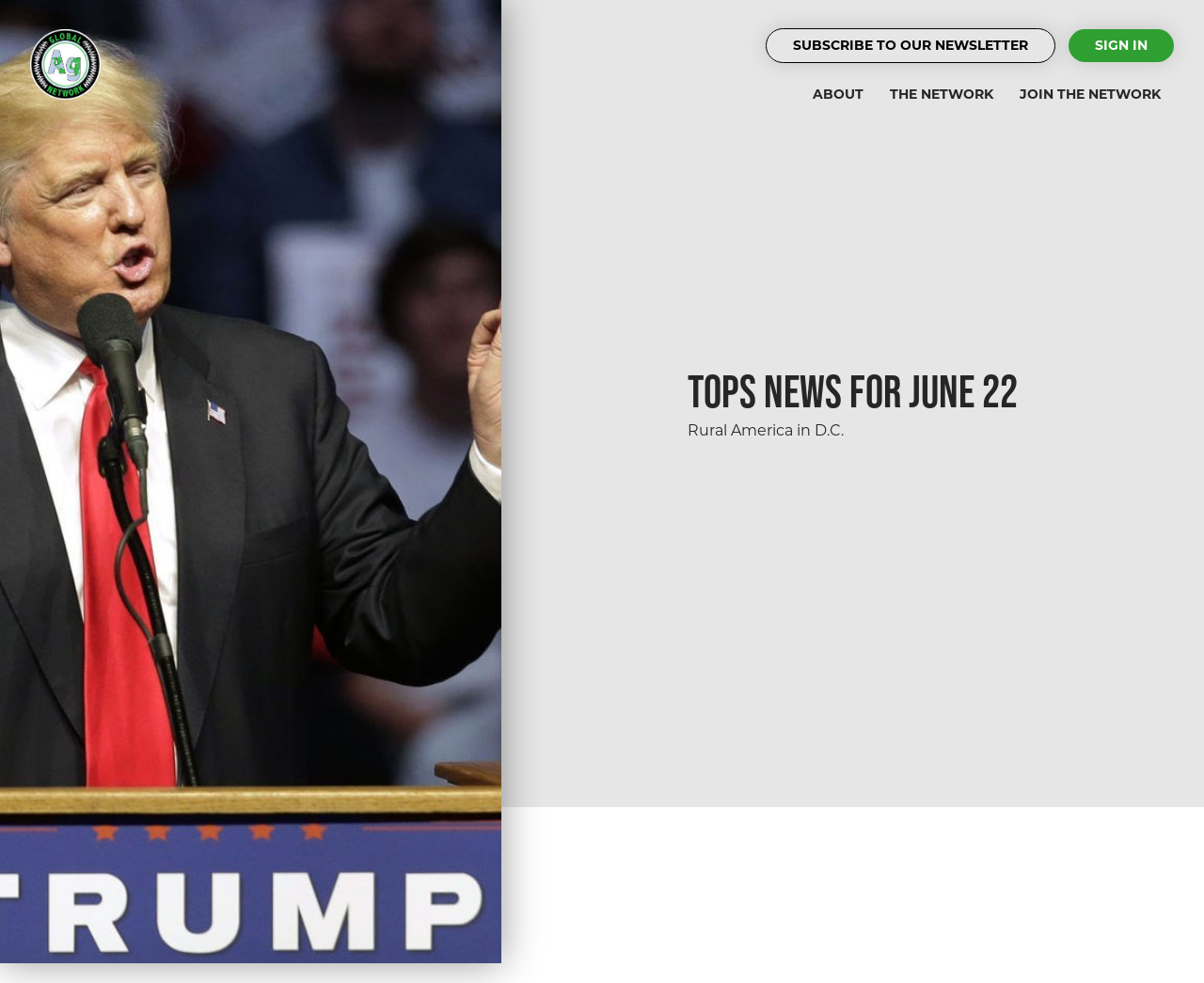Refer to the element description Custom Drilling & Tapping and identify the corresponding bounding box in the screenshot. Format the coordinates as (top-left x, top-left y, bottom-right x, bottom-right y) with values in the range of 0 to 1.

None